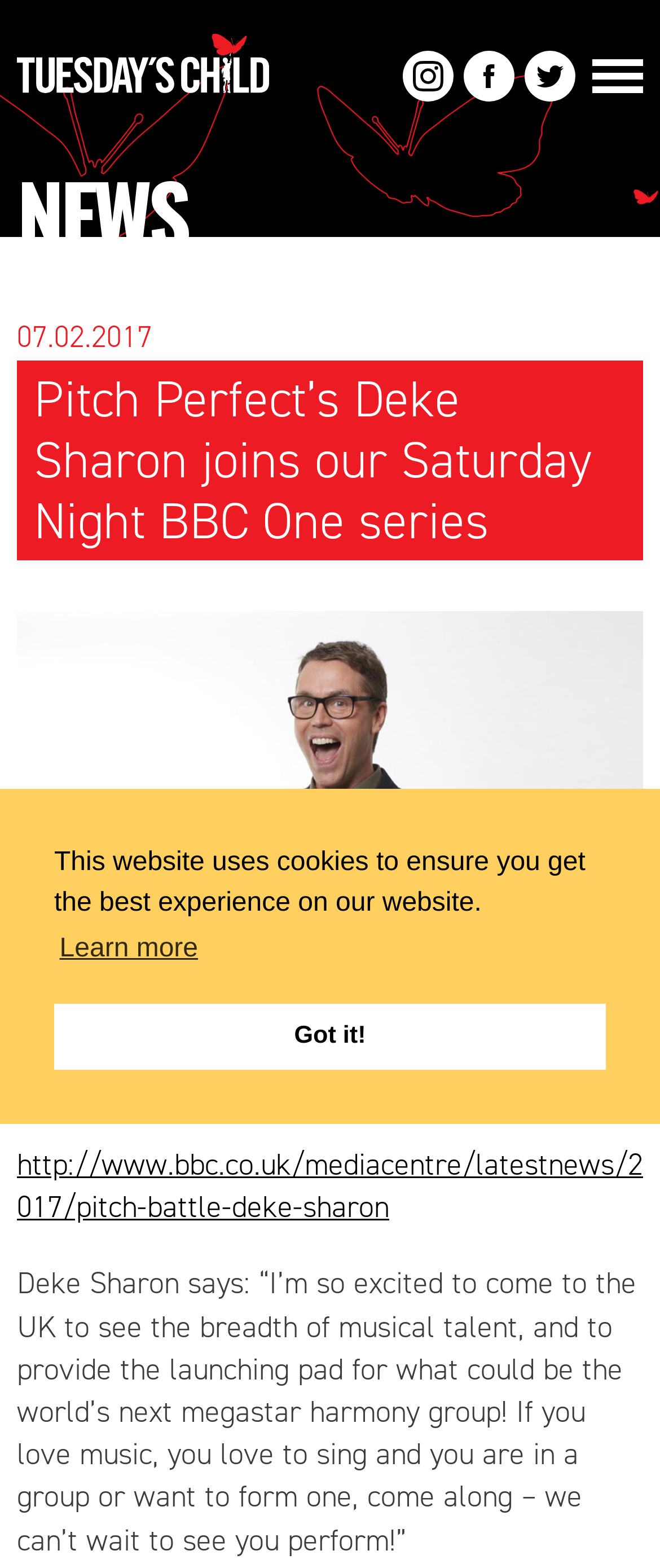Bounding box coordinates are to be given in the format (top-left x, top-left y, bottom-right x, bottom-right y). All values must be floating point numbers between 0 and 1. Provide the bounding box coordinate for the UI element described as: parent_node: About Us

[0.026, 0.022, 0.409, 0.065]